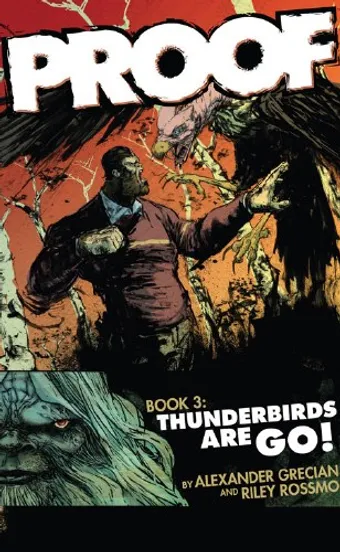Use a single word or phrase to answer the question: What is the central figure looking at?

a menacing Thunderbird